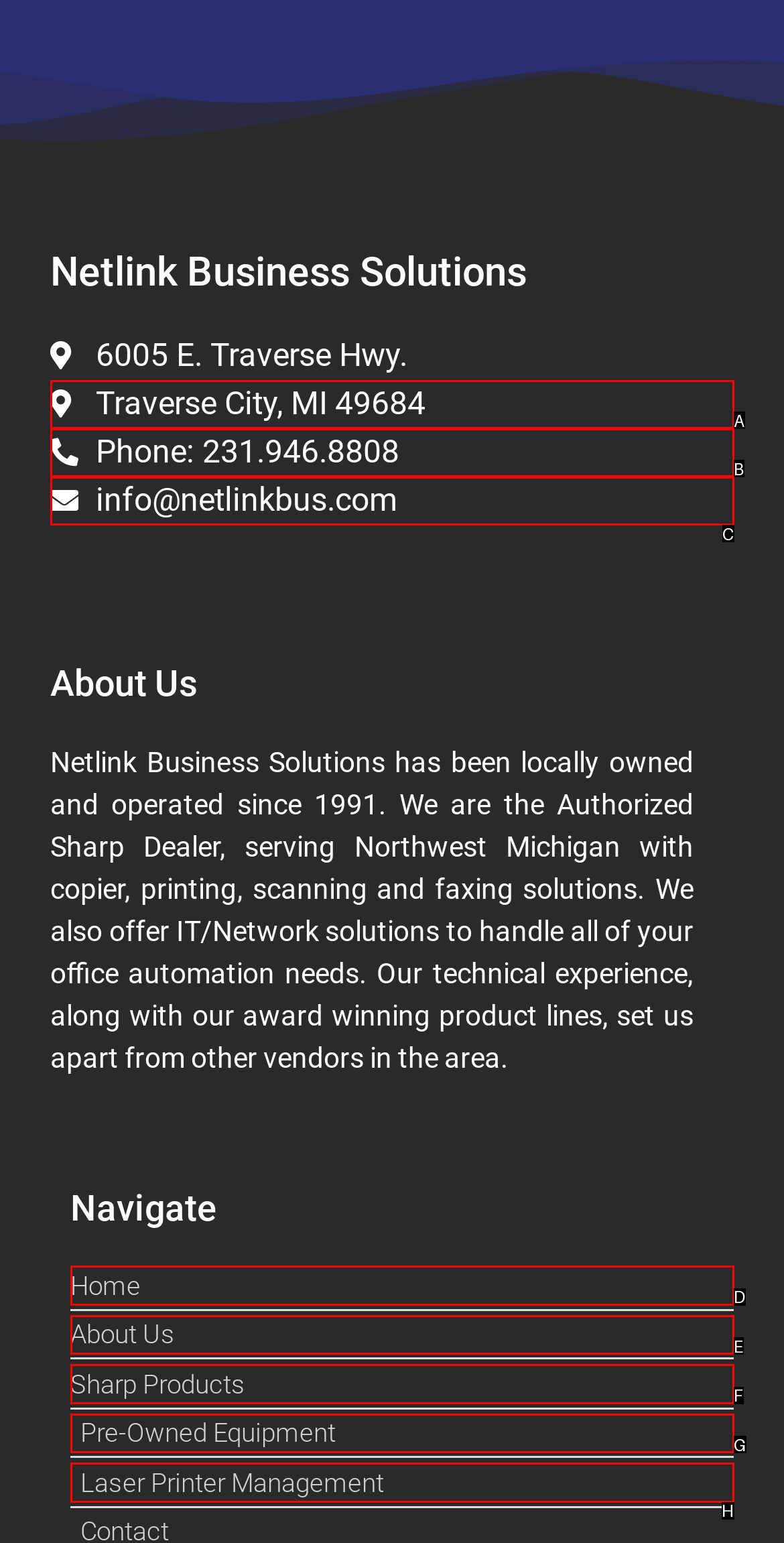Please identify the UI element that matches the description: Home
Respond with the letter of the correct option.

D